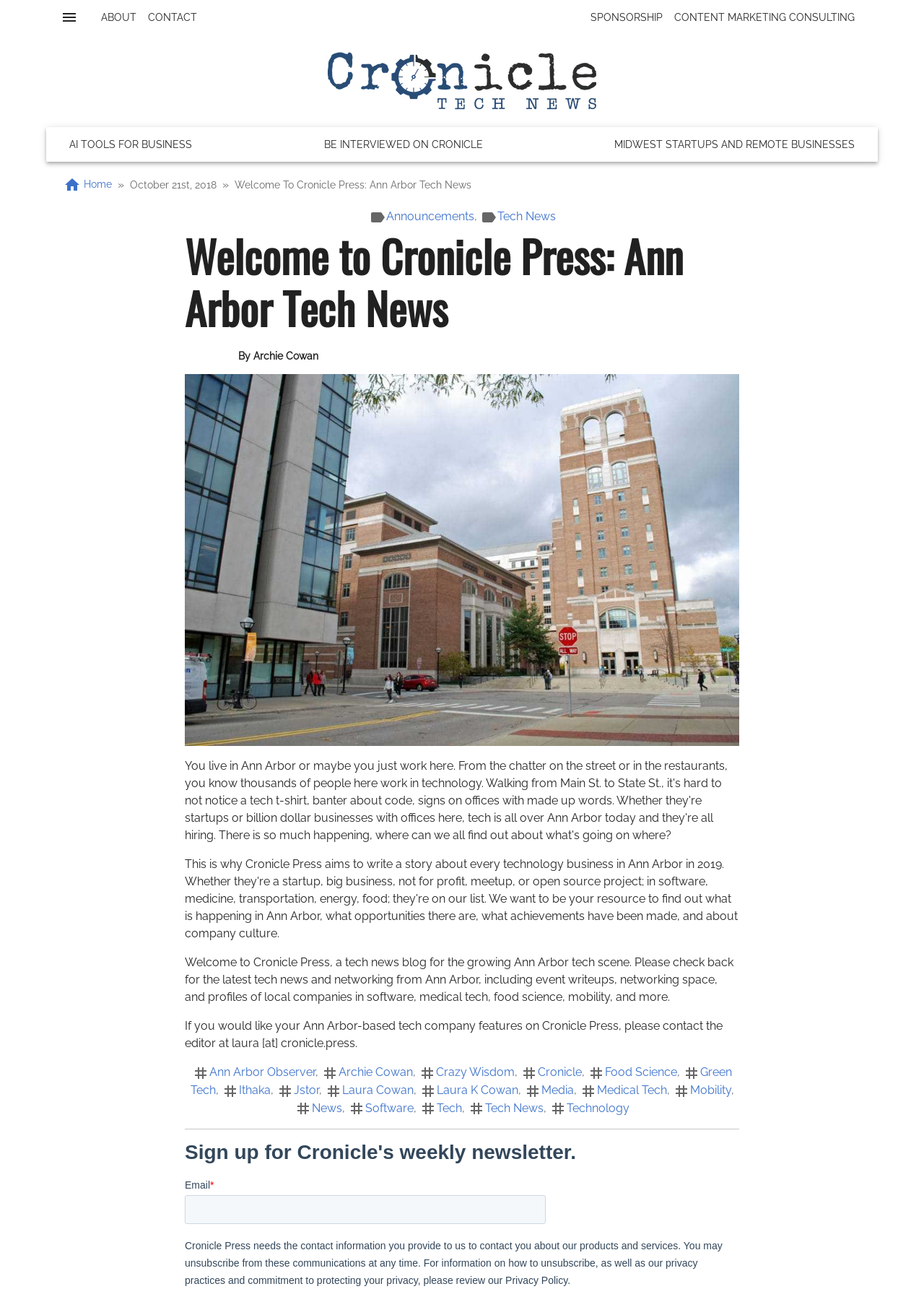Provide a one-word or short-phrase response to the question:
What is the name of the person mentioned on the webpage?

Archie Cowan